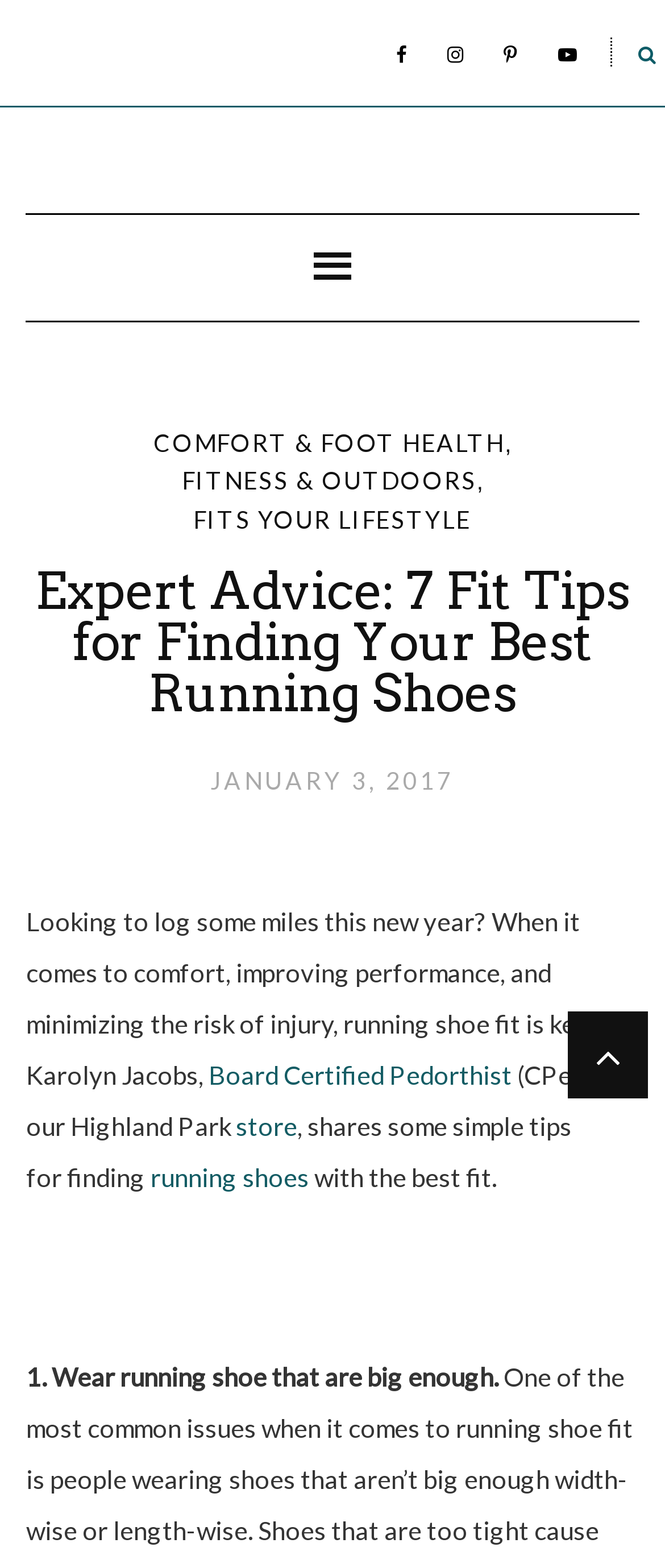Determine the bounding box coordinates of the clickable region to carry out the instruction: "Check the store information".

[0.347, 0.708, 0.447, 0.728]